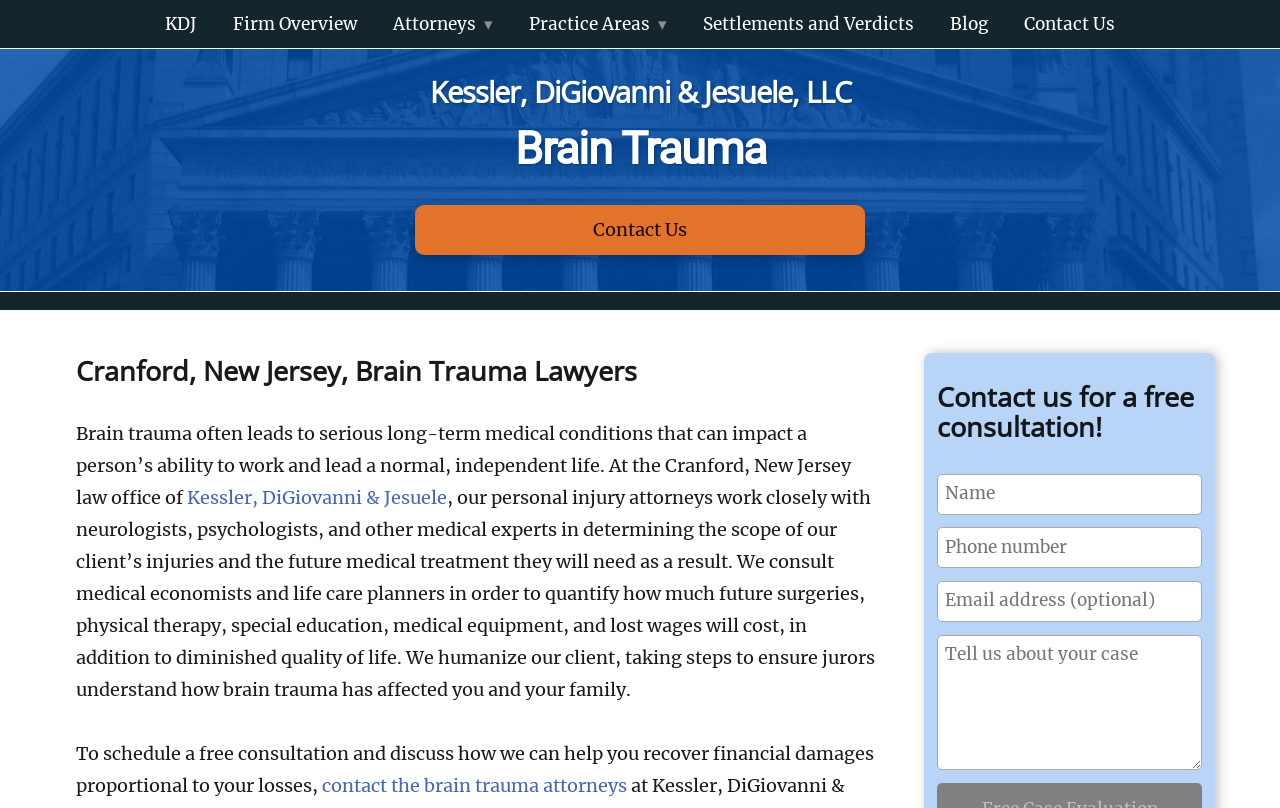Generate a comprehensive caption for the webpage you are viewing.

This webpage is about the law firm Kessler, DiGiovanni & Jesuele, LLC, specializing in brain trauma cases. At the top, there is a navigation menu with links to different sections of the website, including "Firm Overview", "Attorneys", "Practice Areas", "Settlements and Verdicts", "Blog", and "Contact Us". 

Below the navigation menu, the law firm's name "Kessler, DiGiovanni & Jesuele, LLC" is prominently displayed. The main heading "Brain Trauma" is centered on the page, followed by a subheading "Cranford, New Jersey, Brain Trauma Lawyers". 

The main content of the page describes the law firm's expertise in handling brain trauma cases, explaining how their personal injury attorneys work with medical experts to determine the scope of their client's injuries and quantify the future medical treatment costs. The text also highlights the law firm's approach to humanizing their clients and ensuring that jurors understand the impact of brain trauma on their lives.

On the right side of the page, there is a call-to-action section with a heading "Contact us for a free consultation!" and a form with fields for name, phone number, email address, and a description of the case. This section is positioned below the main content and is visually separated from it.

There are two "Contact Us" links on the page, one in the navigation menu and another in the main content area. The law firm's name "KDJ" is also displayed as a link at the top left corner of the page.